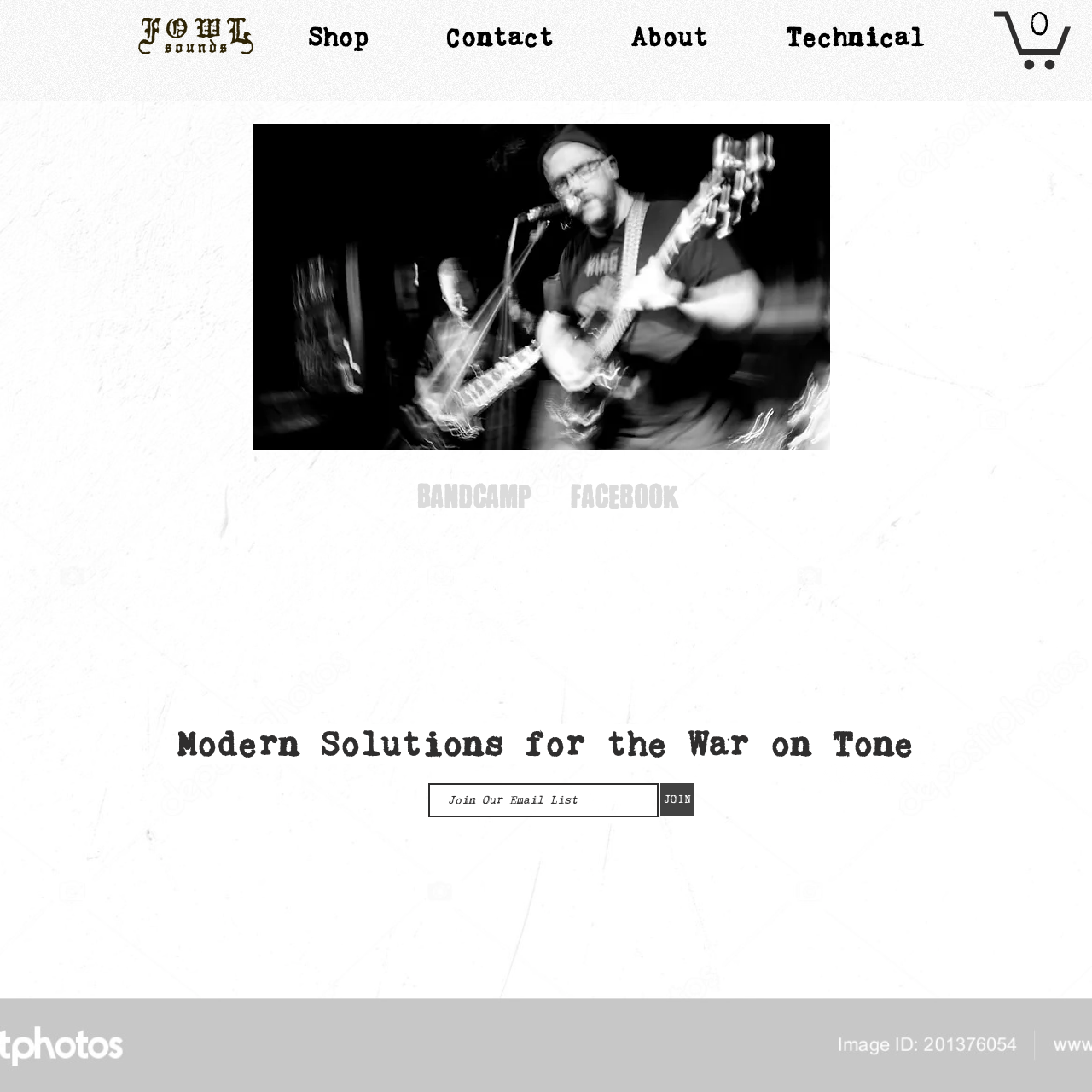Please determine the bounding box coordinates of the section I need to click to accomplish this instruction: "Open the 'Cart'".

[0.91, 0.005, 0.98, 0.064]